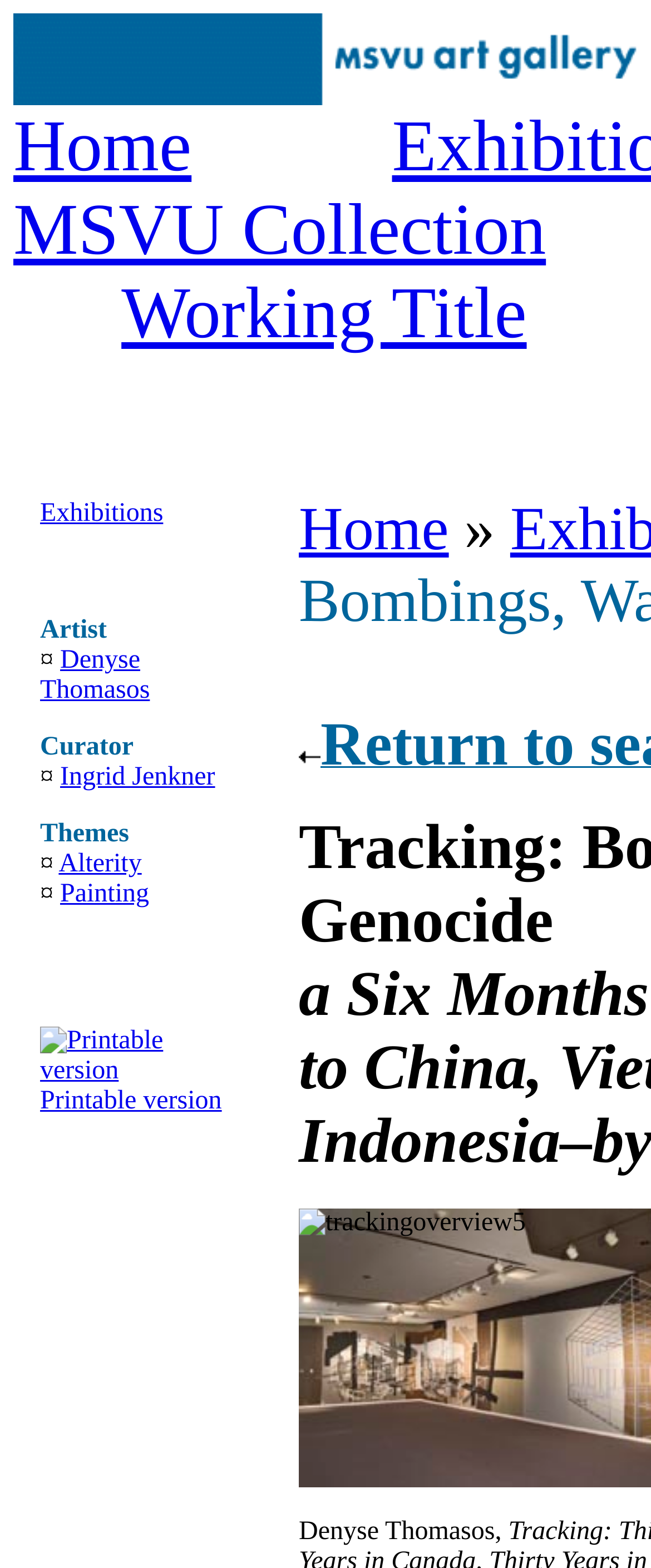Determine the bounding box coordinates of the section I need to click to execute the following instruction: "print the page". Provide the coordinates as four float numbers between 0 and 1, i.e., [left, top, right, bottom].

[0.062, 0.674, 0.377, 0.711]